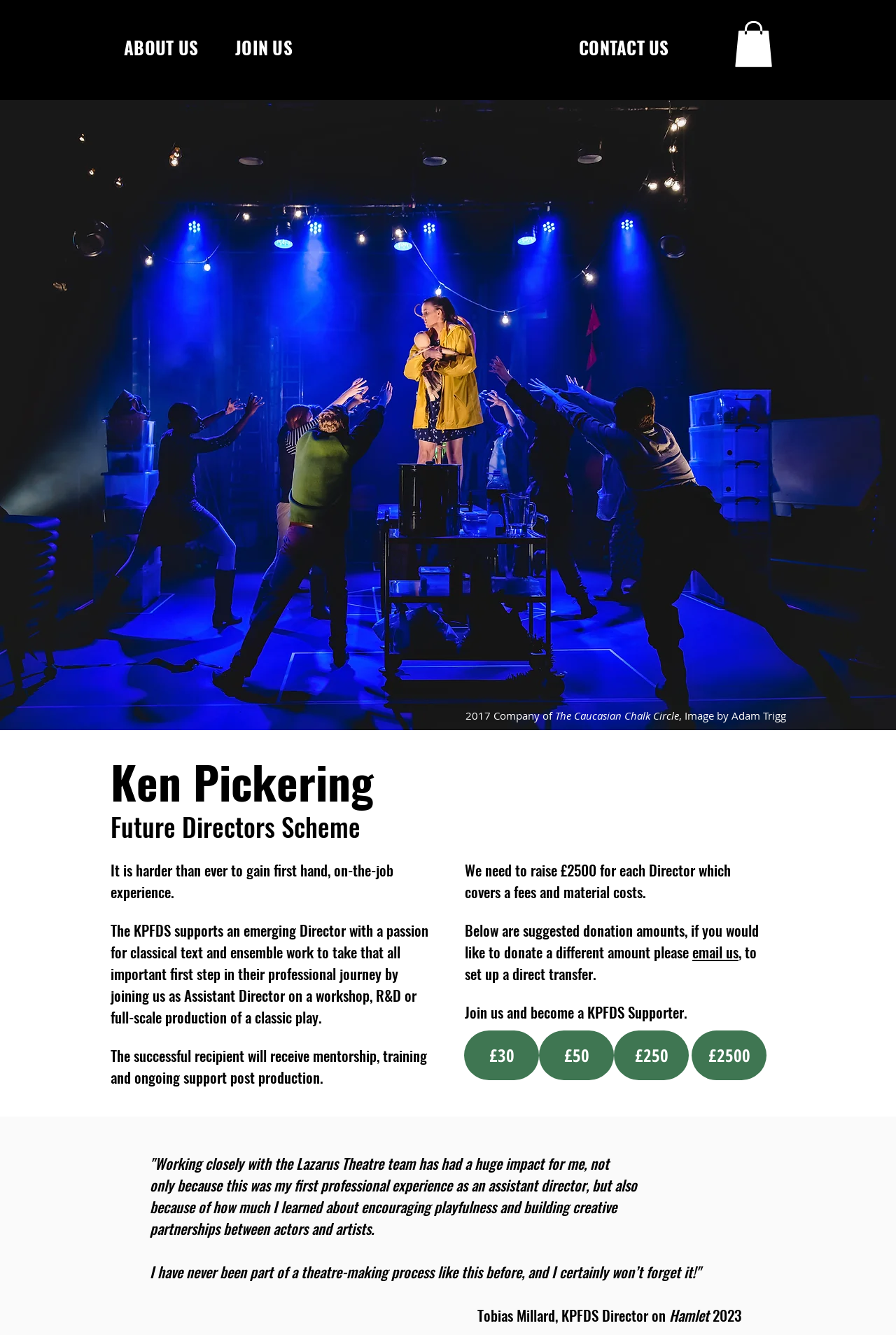Please determine the bounding box coordinates of the element's region to click in order to carry out the following instruction: "Click the 'CONTACT US' link". The coordinates should be four float numbers between 0 and 1, i.e., [left, top, right, bottom].

[0.646, 0.026, 0.746, 0.045]